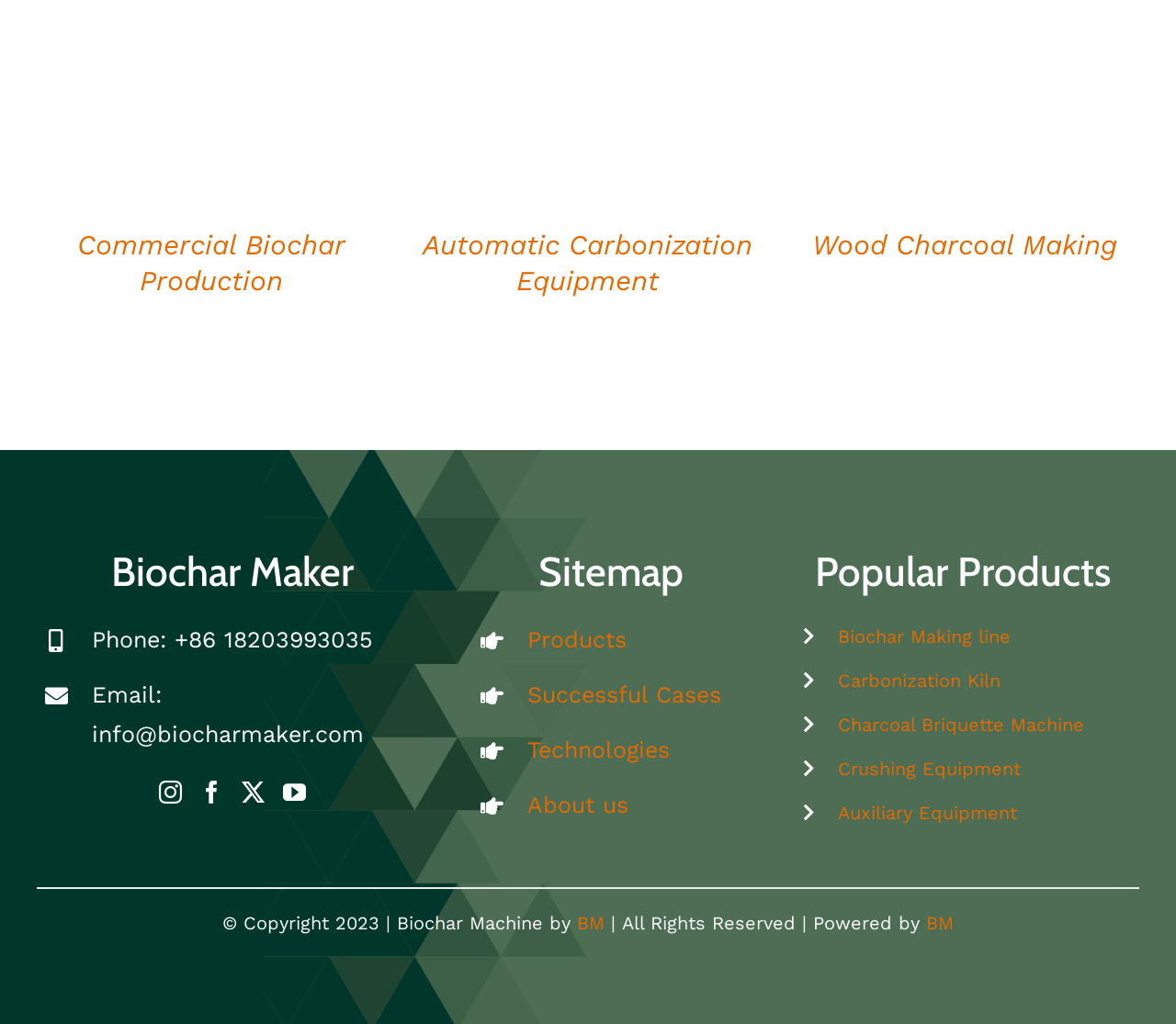Please identify the bounding box coordinates of the element I should click to complete this instruction: 'View Commercial Biochar Production'. The coordinates should be given as four float numbers between 0 and 1, like this: [left, top, right, bottom].

[0.066, 0.223, 0.294, 0.29]